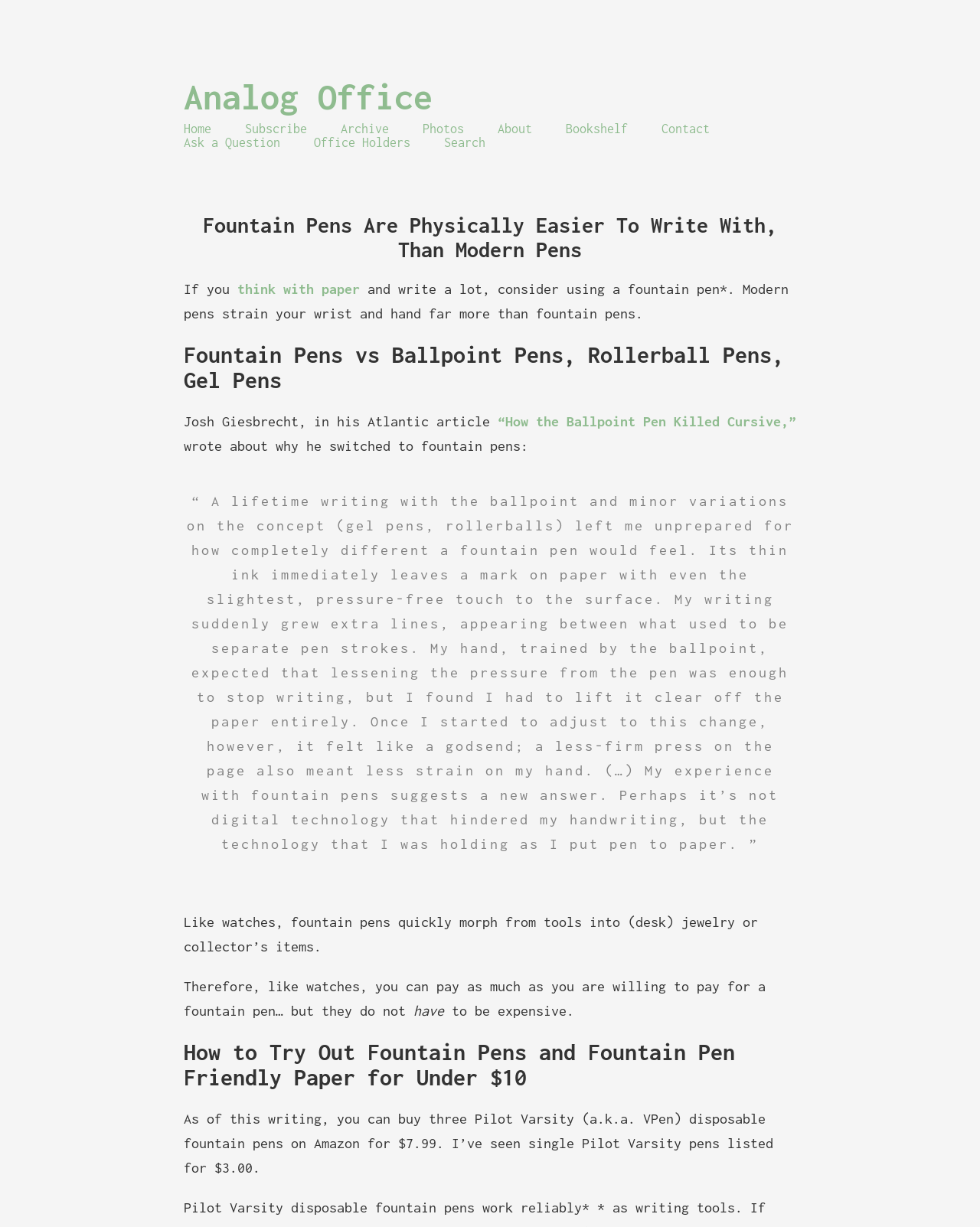Locate the bounding box coordinates of the element I should click to achieve the following instruction: "Click on the 'About' link".

[0.508, 0.099, 0.543, 0.11]